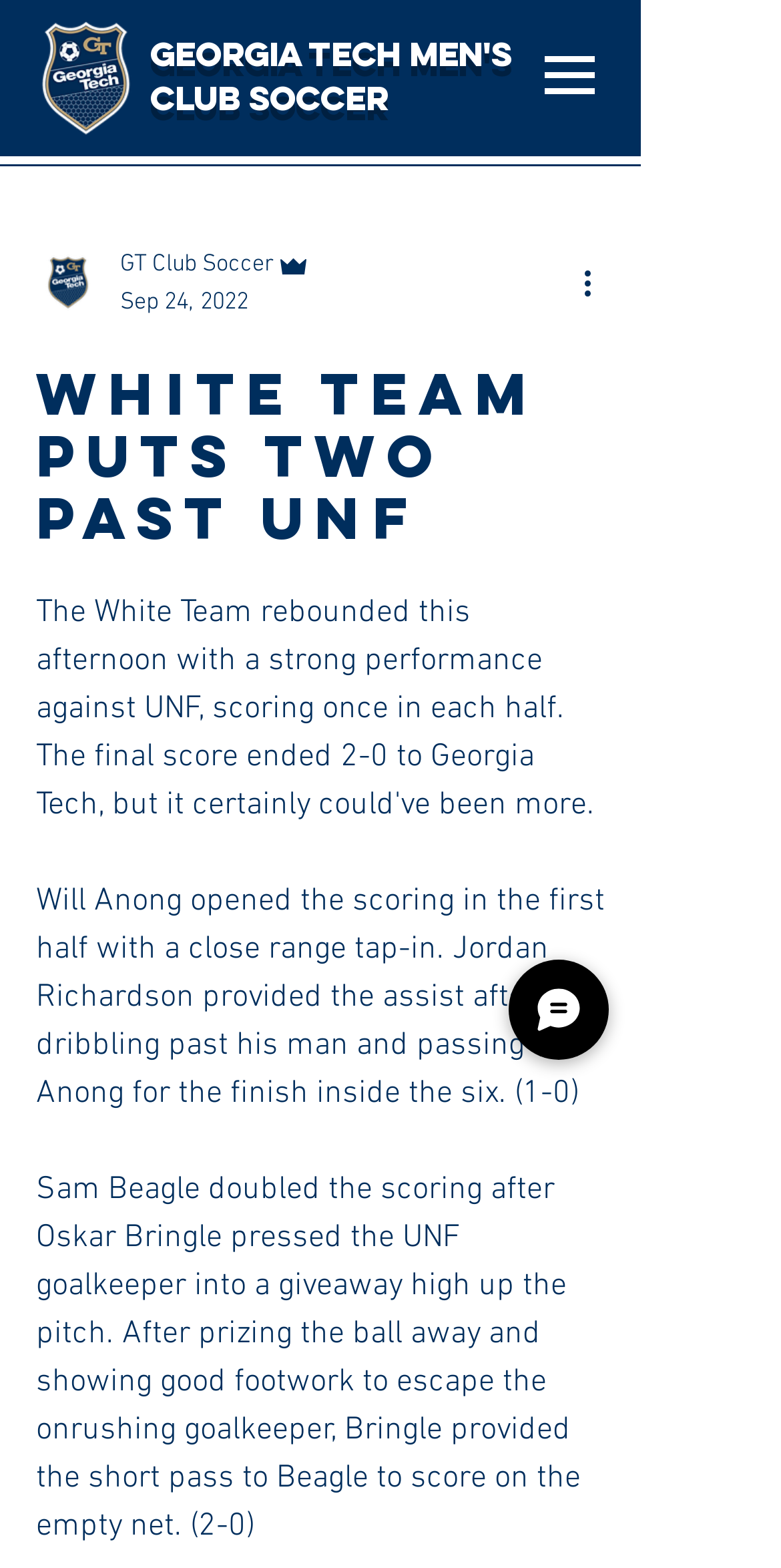What is the name of the player who scored the second goal?
Refer to the screenshot and answer in one word or phrase.

Sam Beagle